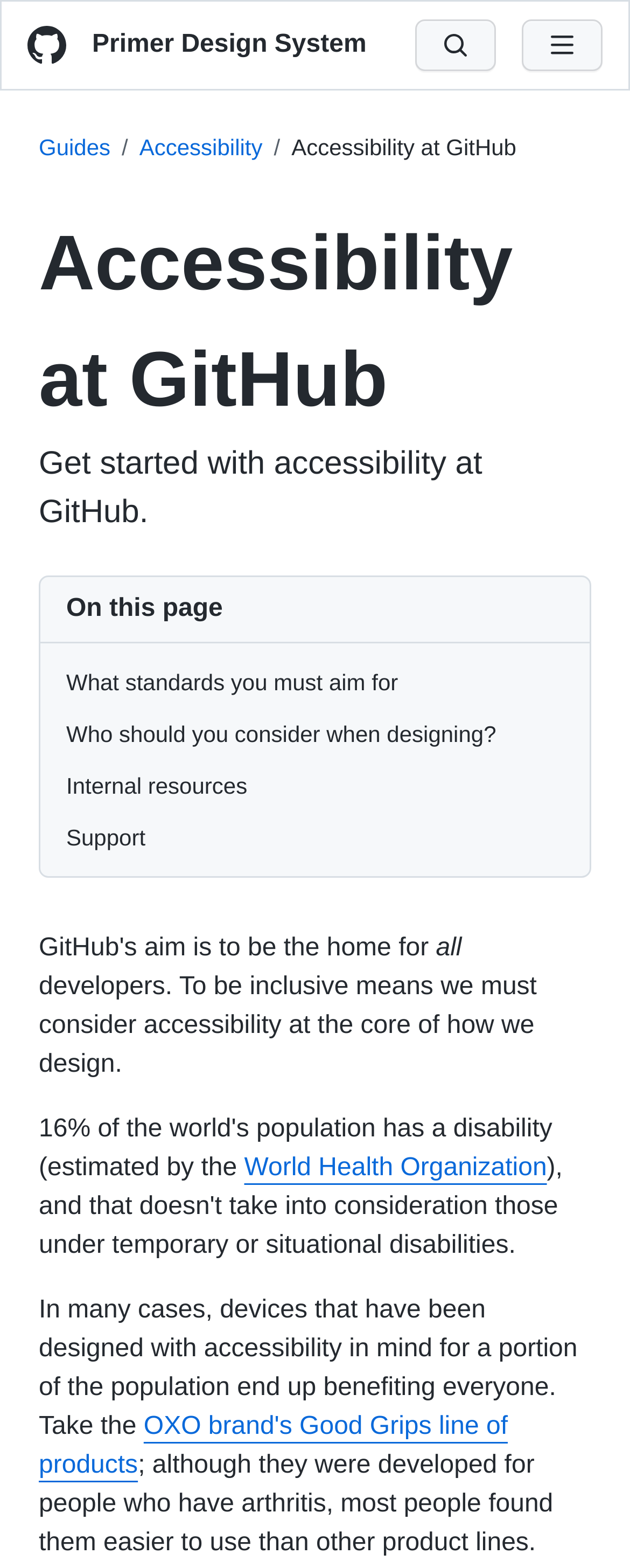Please mark the bounding box coordinates of the area that should be clicked to carry out the instruction: "Go to 'Primer Design System'".

[0.146, 0.016, 0.582, 0.041]